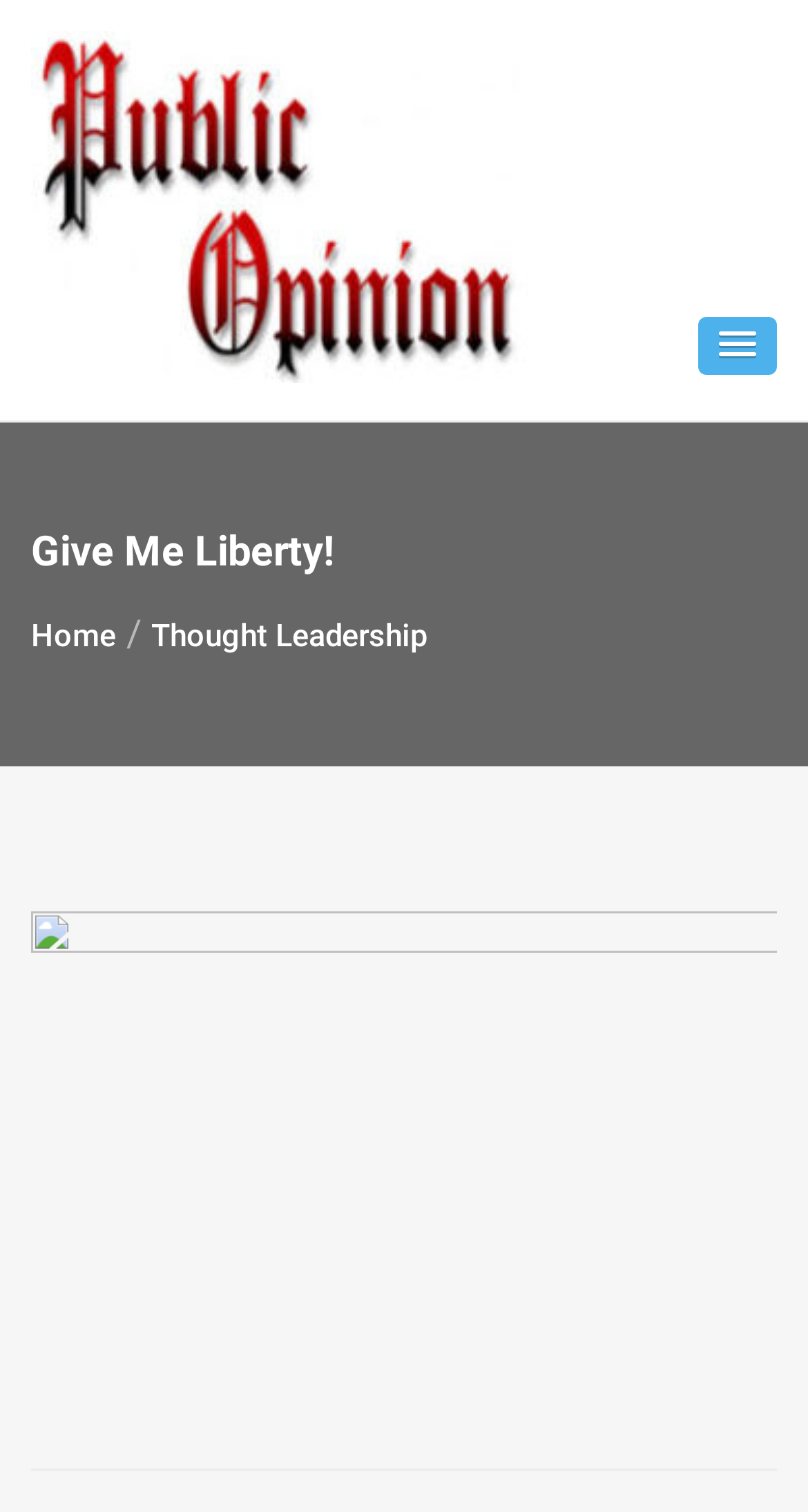Extract the bounding box of the UI element described as: "Thought Leadership".

[0.187, 0.408, 0.528, 0.433]